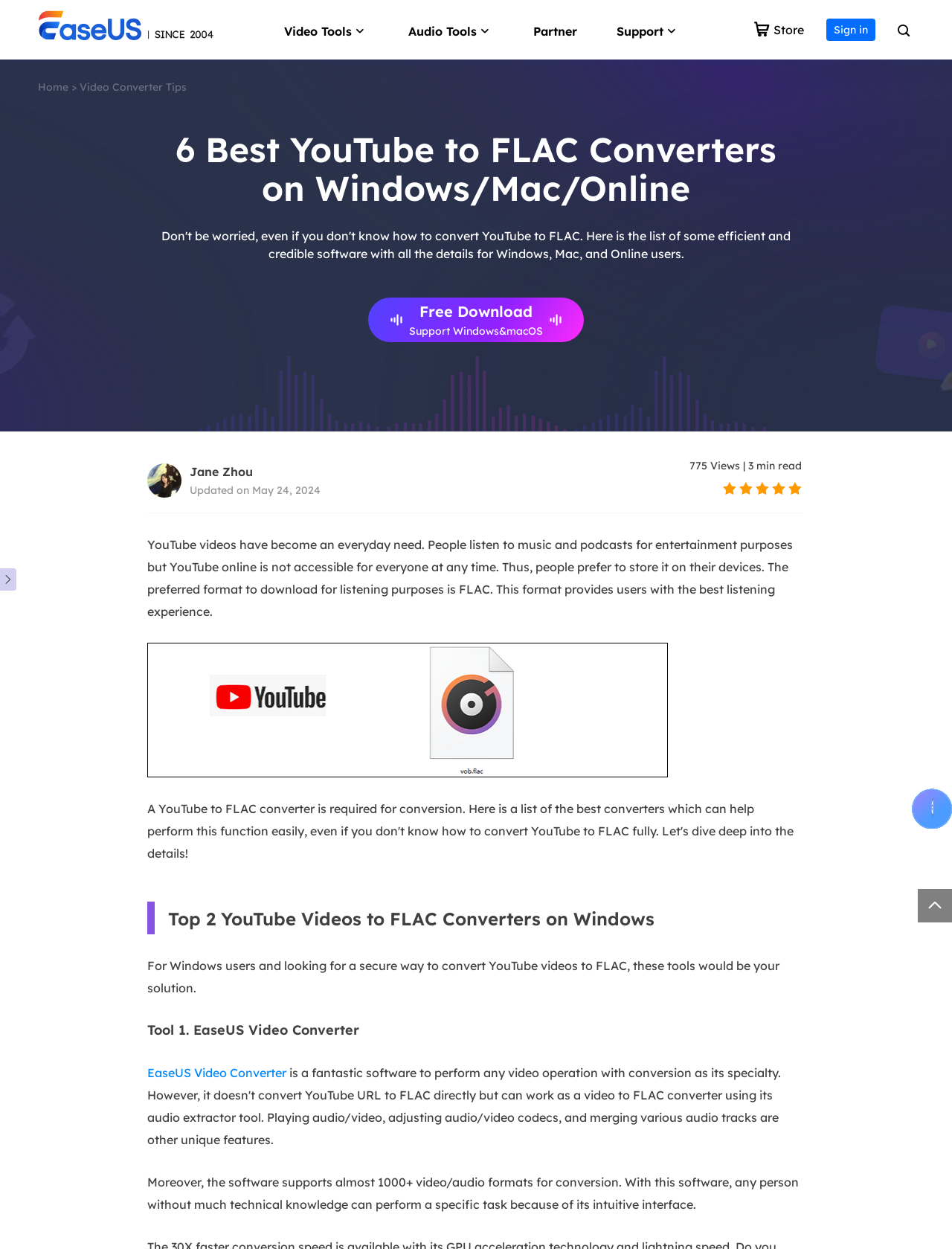Determine the bounding box coordinates of the region that needs to be clicked to achieve the task: "Check the Copyright information".

None